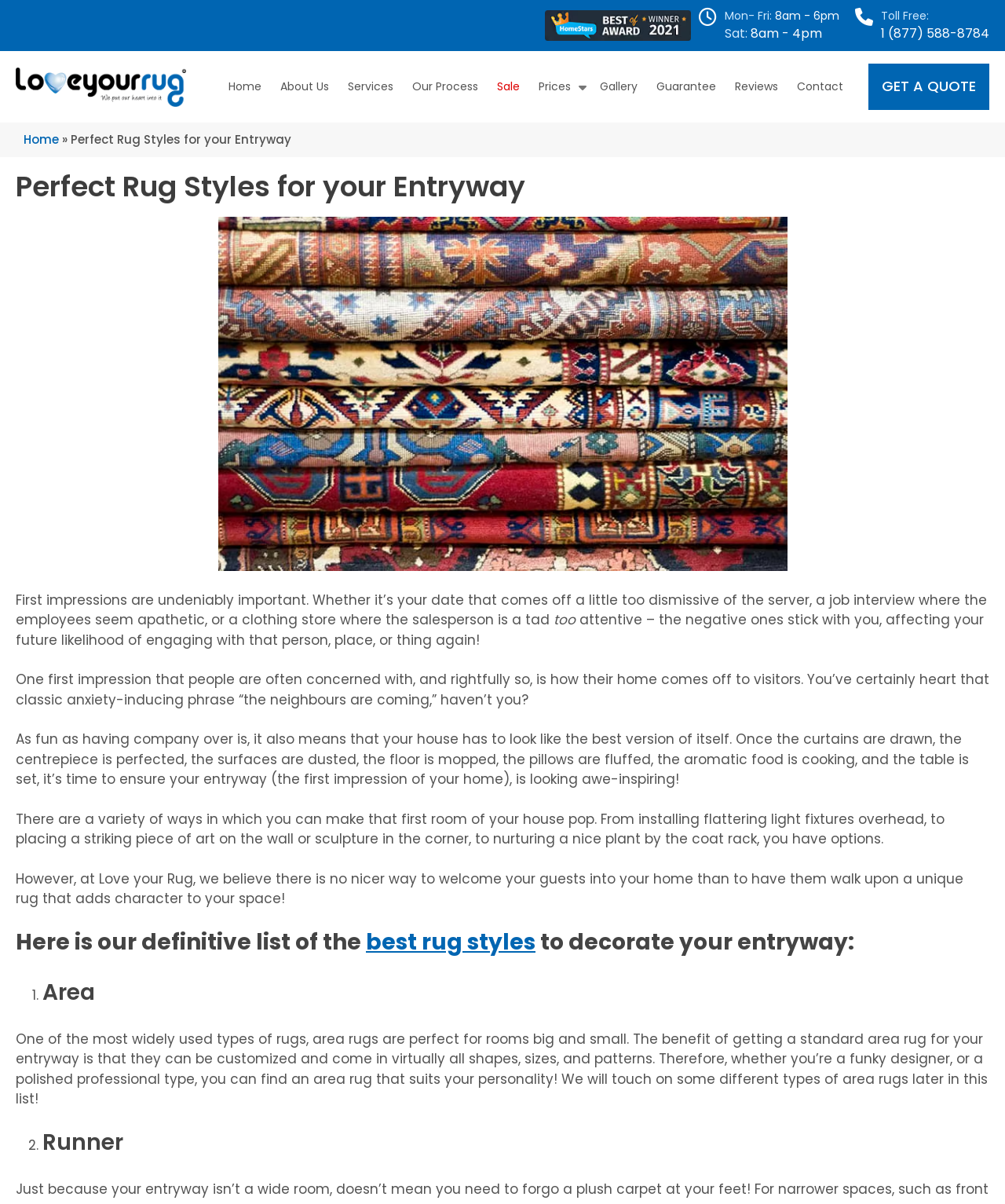Answer this question using a single word or a brief phrase:
What is the business hour on Saturday?

8am - 4pm